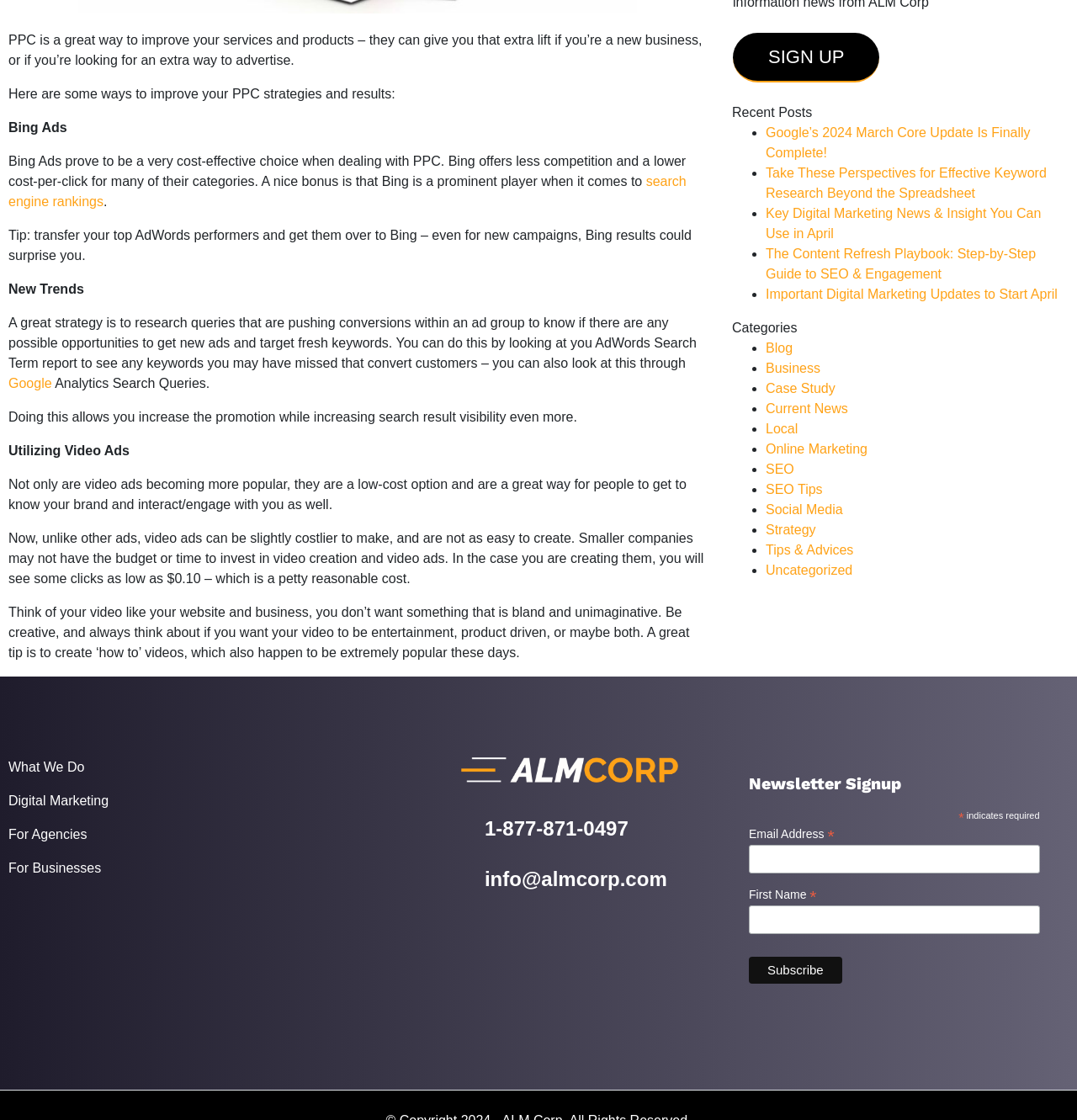Bounding box coordinates are specified in the format (top-left x, top-left y, bottom-right x, bottom-right y). All values are floating point numbers bounded between 0 and 1. Please provide the bounding box coordinate of the region this sentence describes: Tips & Advices

[0.711, 0.484, 0.792, 0.497]